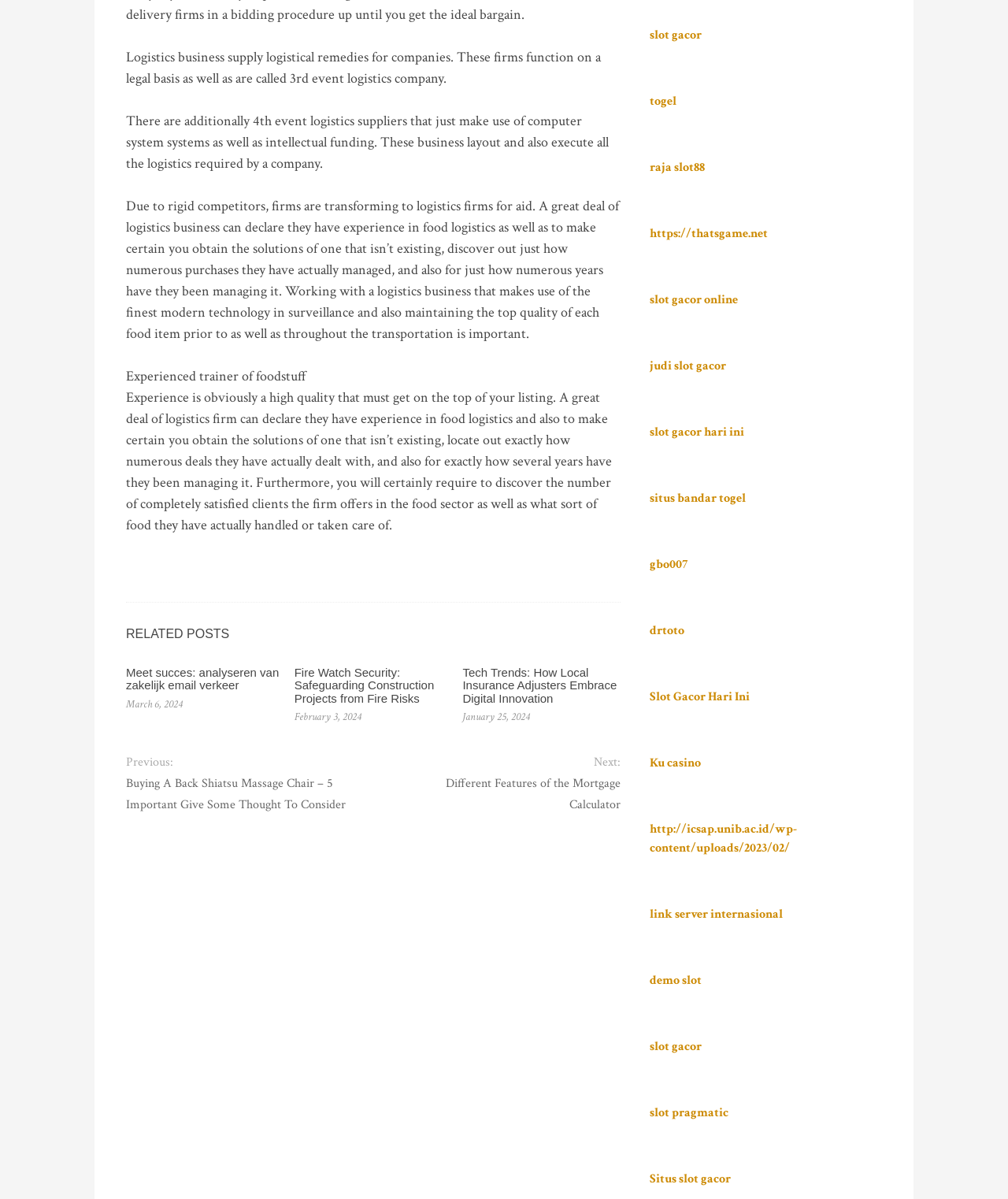Extract the bounding box coordinates for the HTML element that matches this description: "link server internasional". The coordinates should be four float numbers between 0 and 1, i.e., [left, top, right, bottom].

[0.644, 0.756, 0.776, 0.769]